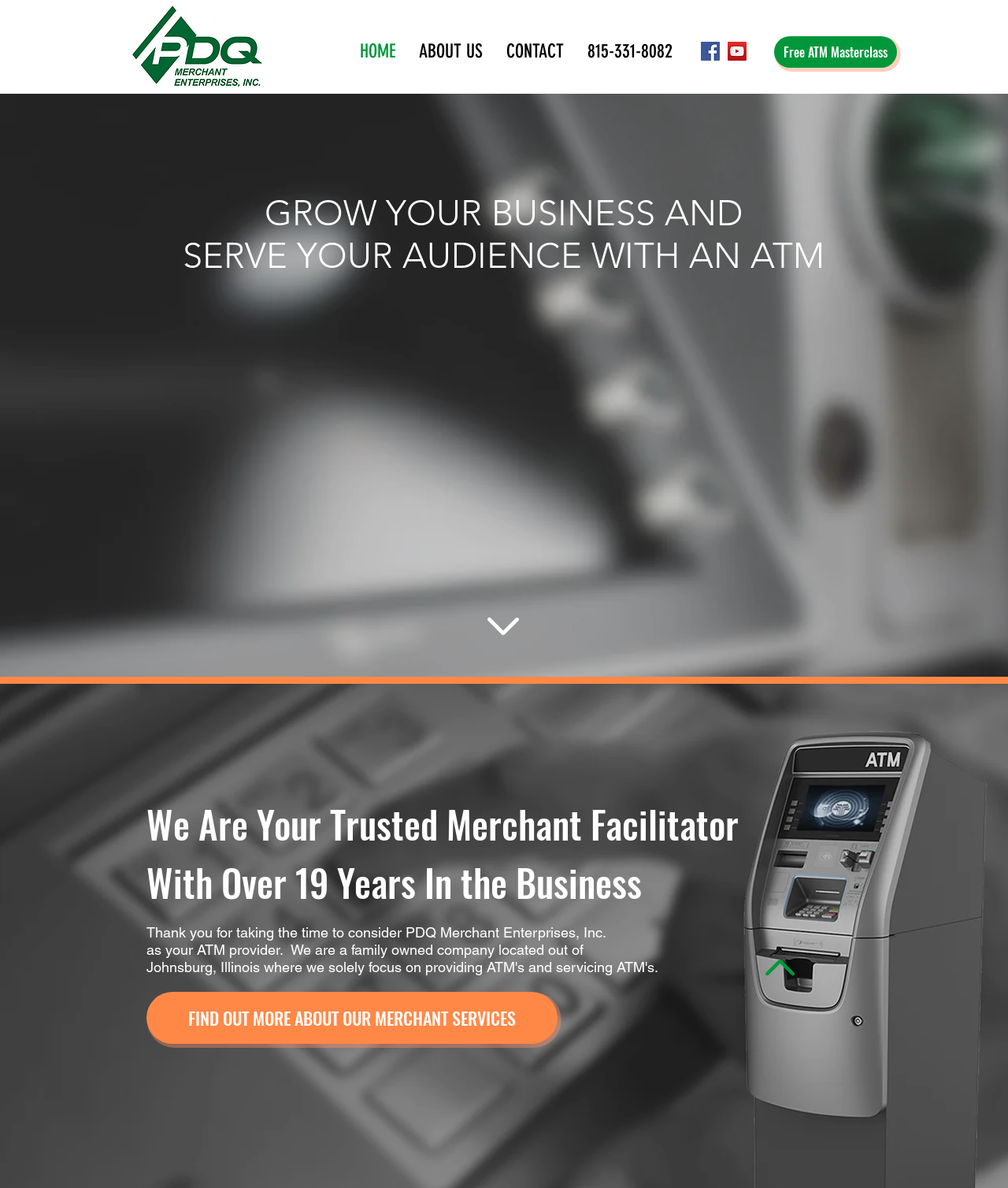Identify and provide the bounding box coordinates of the UI element described: "ABOUT US". The coordinates should be formatted as [left, top, right, bottom], with each number being a float between 0 and 1.

[0.404, 0.03, 0.491, 0.057]